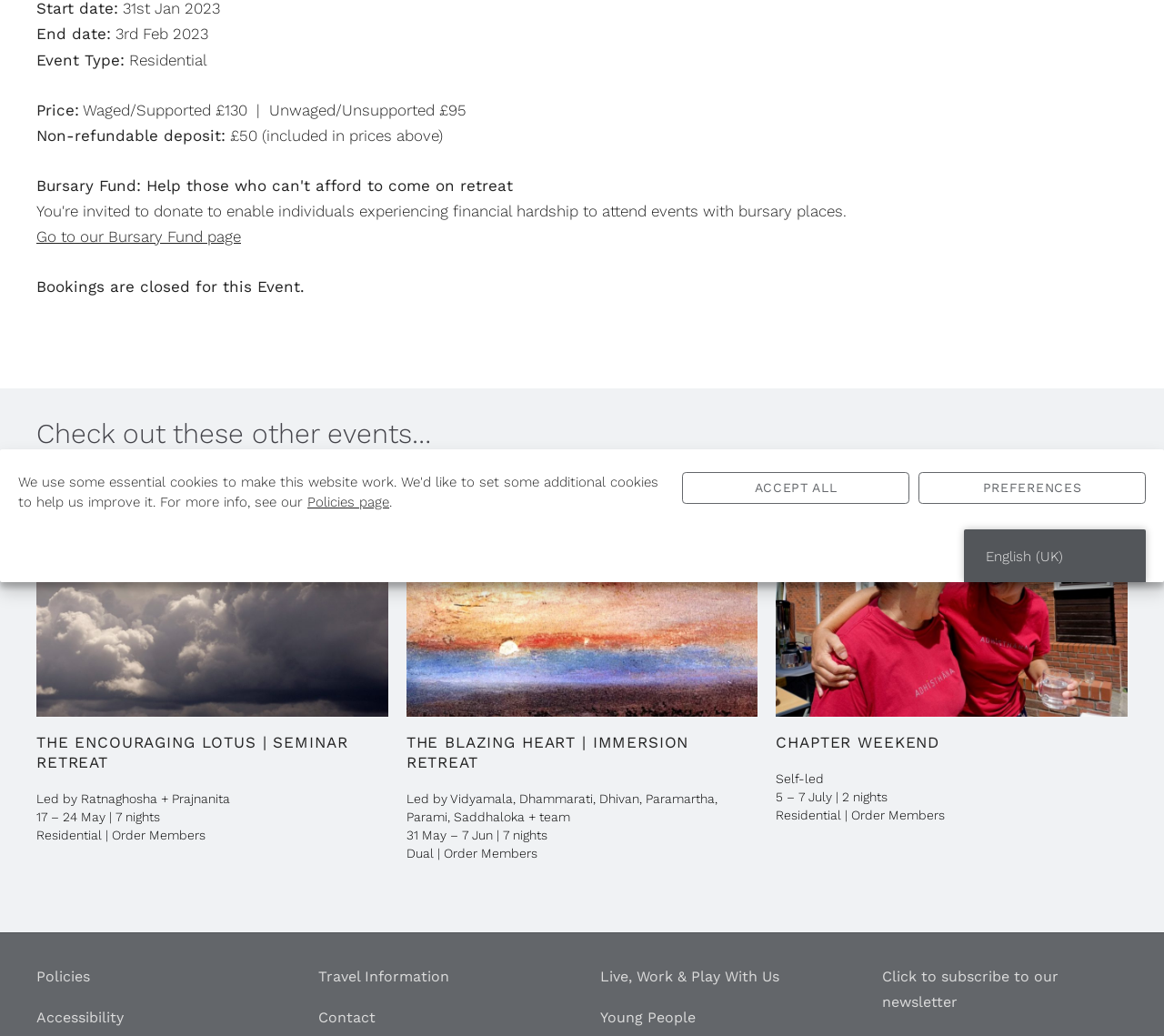Determine the bounding box for the described HTML element: "Travel Information". Ensure the coordinates are four float numbers between 0 and 1 in the format [left, top, right, bottom].

[0.273, 0.934, 0.386, 0.951]